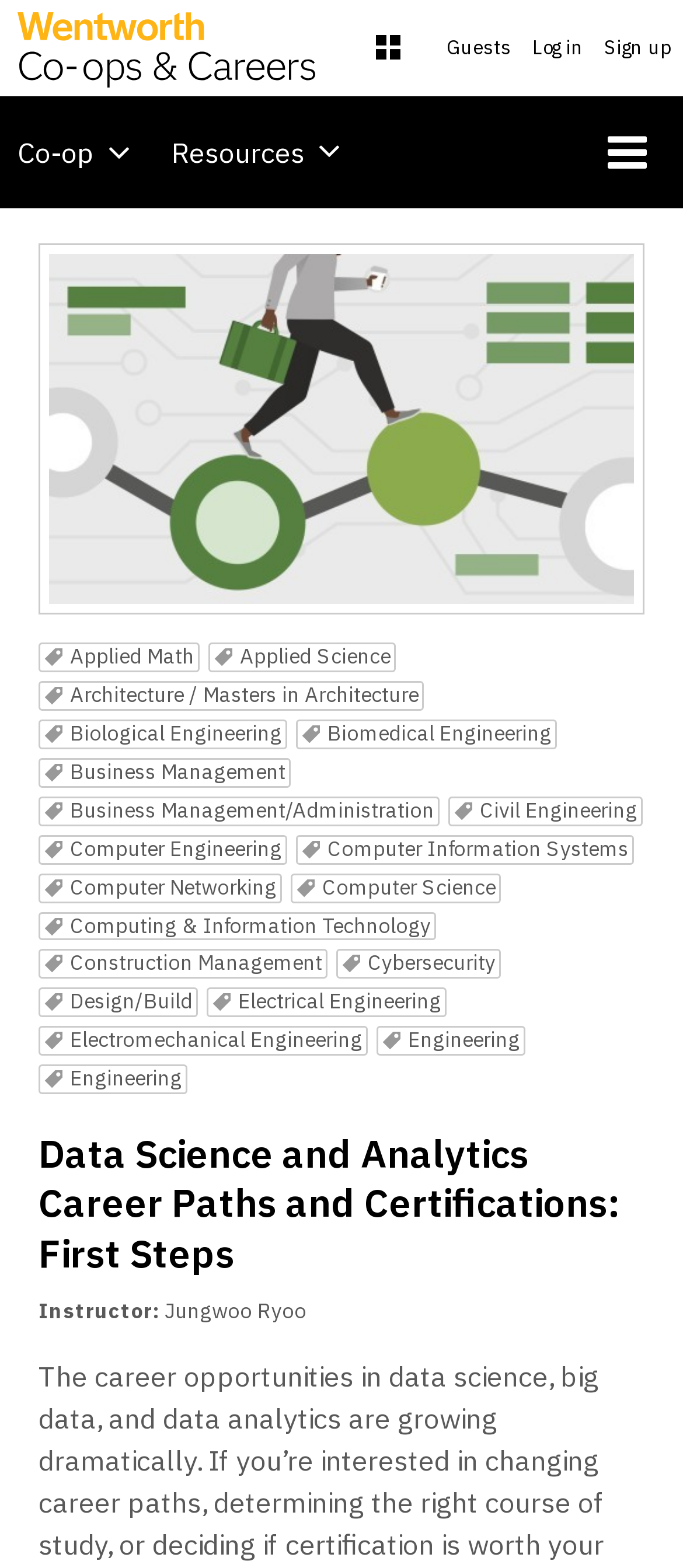Identify the bounding box coordinates for the UI element described by the following text: "Resources". Provide the coordinates as four float numbers between 0 and 1, in the format [left, top, right, bottom].

[0.226, 0.061, 0.446, 0.133]